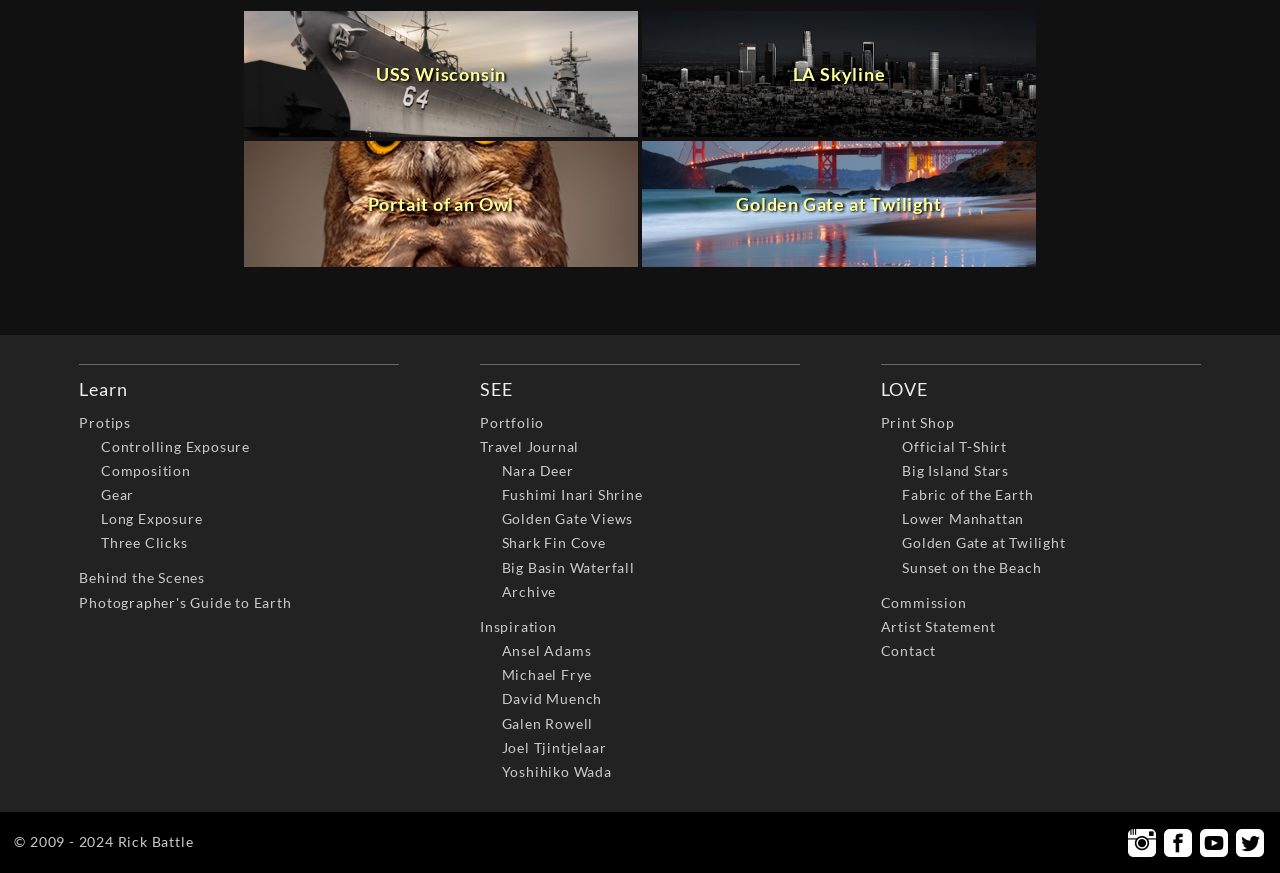What is the category of the links in the middle column?
Please utilize the information in the image to give a detailed response to the question.

The links in the middle column, such as 'Portfolio', 'Travel Journal', 'Nara Deer', and 'Golden Gate Views', suggest that the category is related to the photographer's portfolio.